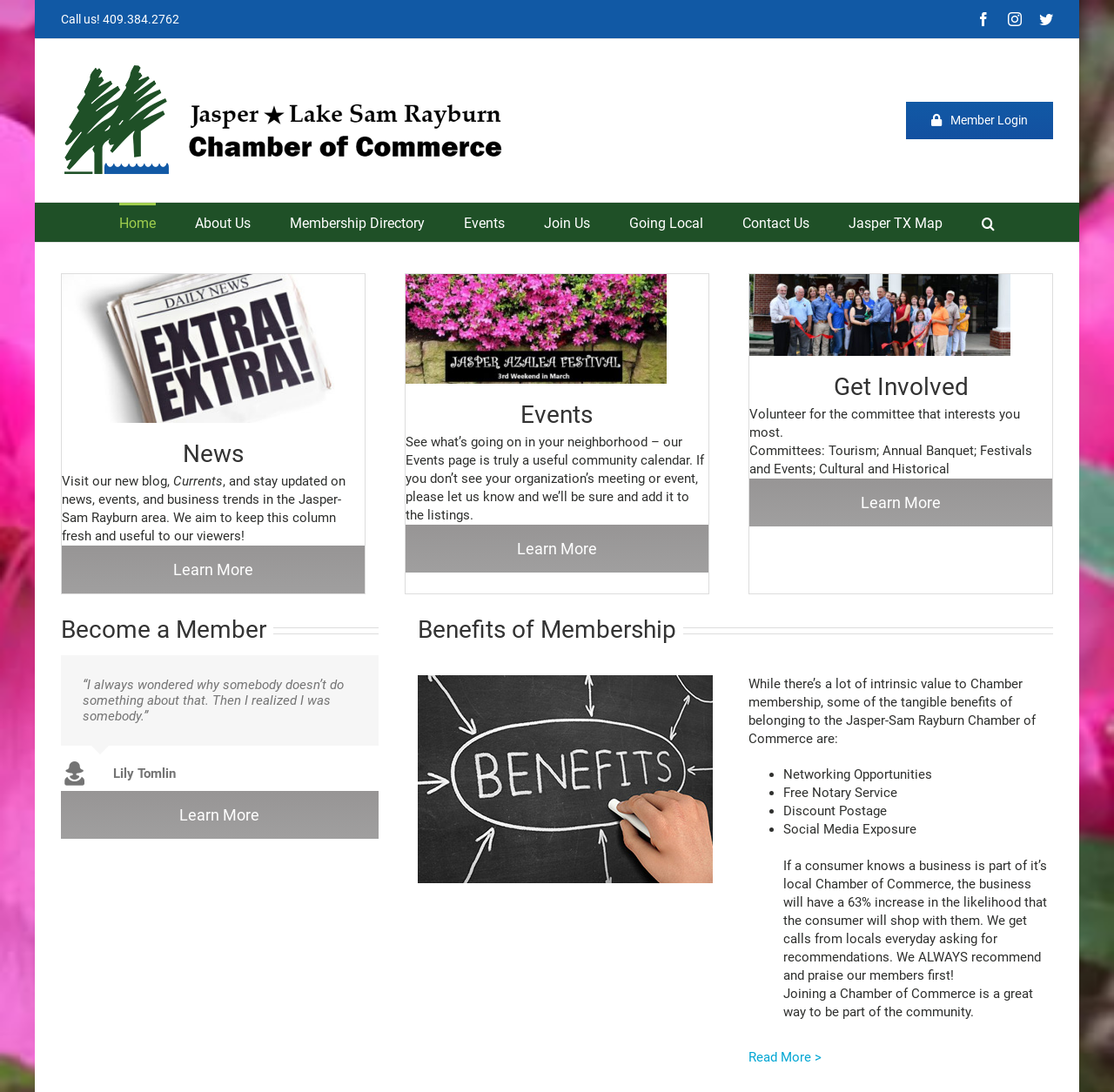Analyze the image and answer the question with as much detail as possible: 
What is the phone number to call?

The phone number to call is located at the top of the webpage, in a static text element with the text 'Call us! 409.384.2762'.